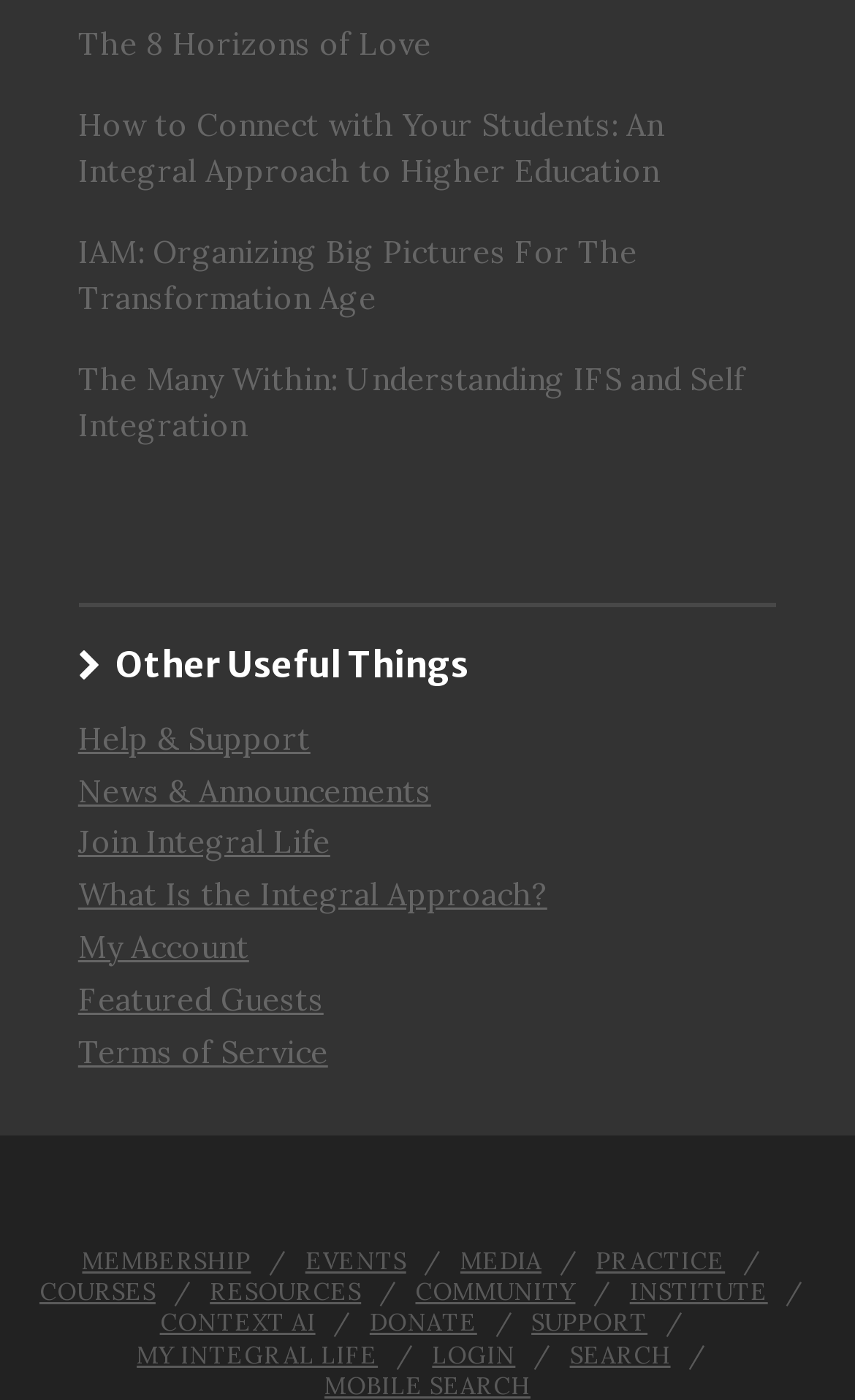Please identify the bounding box coordinates of the region to click in order to complete the task: "Get help and support". The coordinates must be four float numbers between 0 and 1, specified as [left, top, right, bottom].

[0.091, 0.513, 0.363, 0.541]